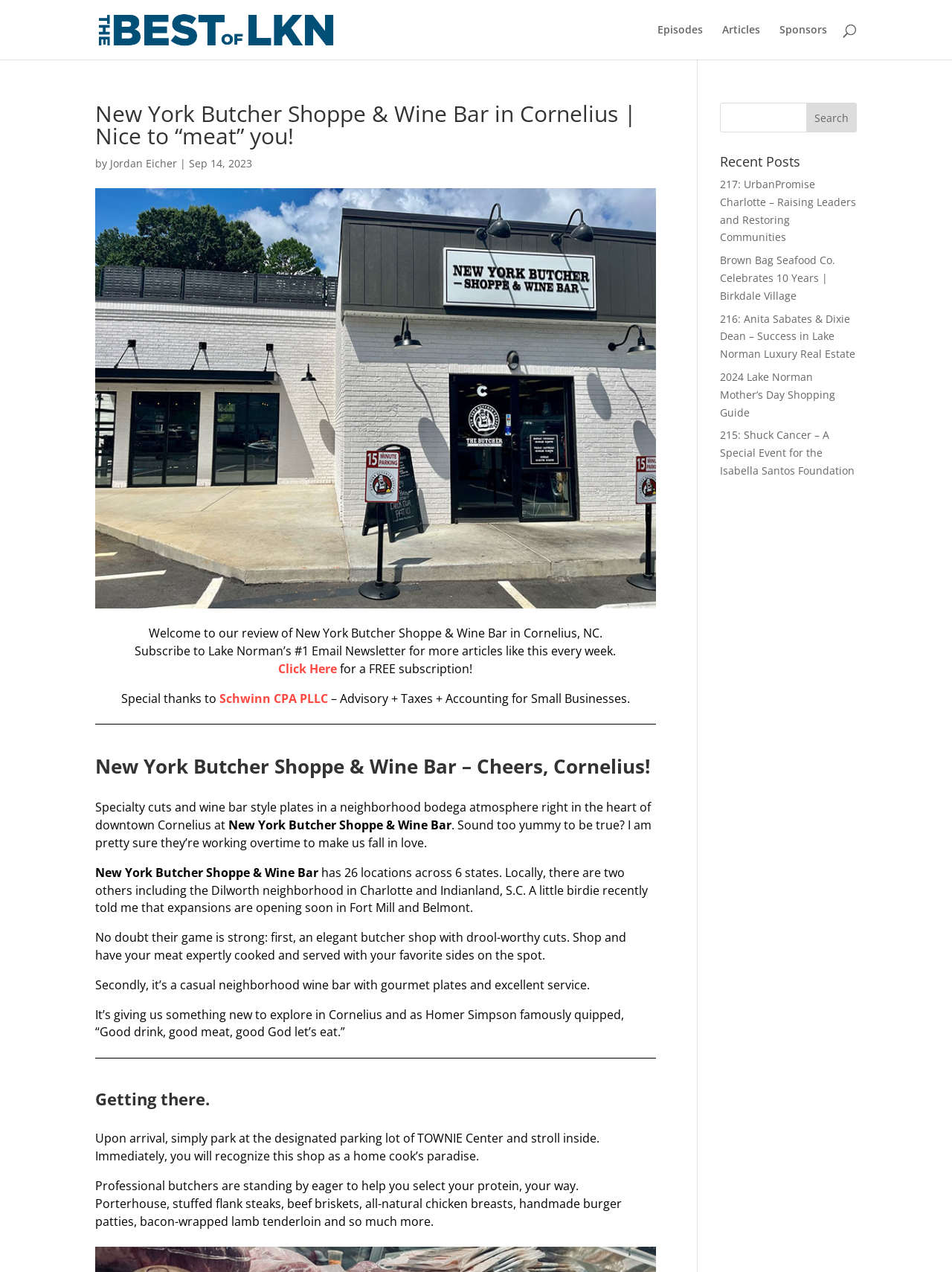Describe all the key features and sections of the webpage thoroughly.

This webpage is about a review of New York Butcher Shoppe & Wine Bar in Cornelius, NC. At the top, there is a heading "Nice to "meat" you! | New York Butcher Shoppe in Cornelius" and a link to "The Best of LKN" with an accompanying image. Below this, there are three links to "Episodes", "Articles", and "Sponsors" aligned horizontally. 

To the right of these links, there is a search bar. Below the search bar, there is a heading "New York Butcher Shoppe & Wine Bar in Cornelius | Nice to “meat” you!" followed by the author's name "Jordan Eicher" and the date "Sep 14, 2023". 

Below this, there is a large image of the New York Butcher Shoppe exterior in Cornelius, NC. The main content of the webpage starts with a welcome message and an invitation to subscribe to a newsletter. 

The article is divided into sections, with headings such as "New York Butcher Shoppe & Wine Bar – Cheers, Cornelius!" and "Getting there.". The content describes the shop's atmosphere, its offerings, and how to get there. There are also mentions of the shop's multiple locations and its plans for expansion.

At the bottom right of the page, there is a search bar and a section titled "Recent Posts" with links to several articles.